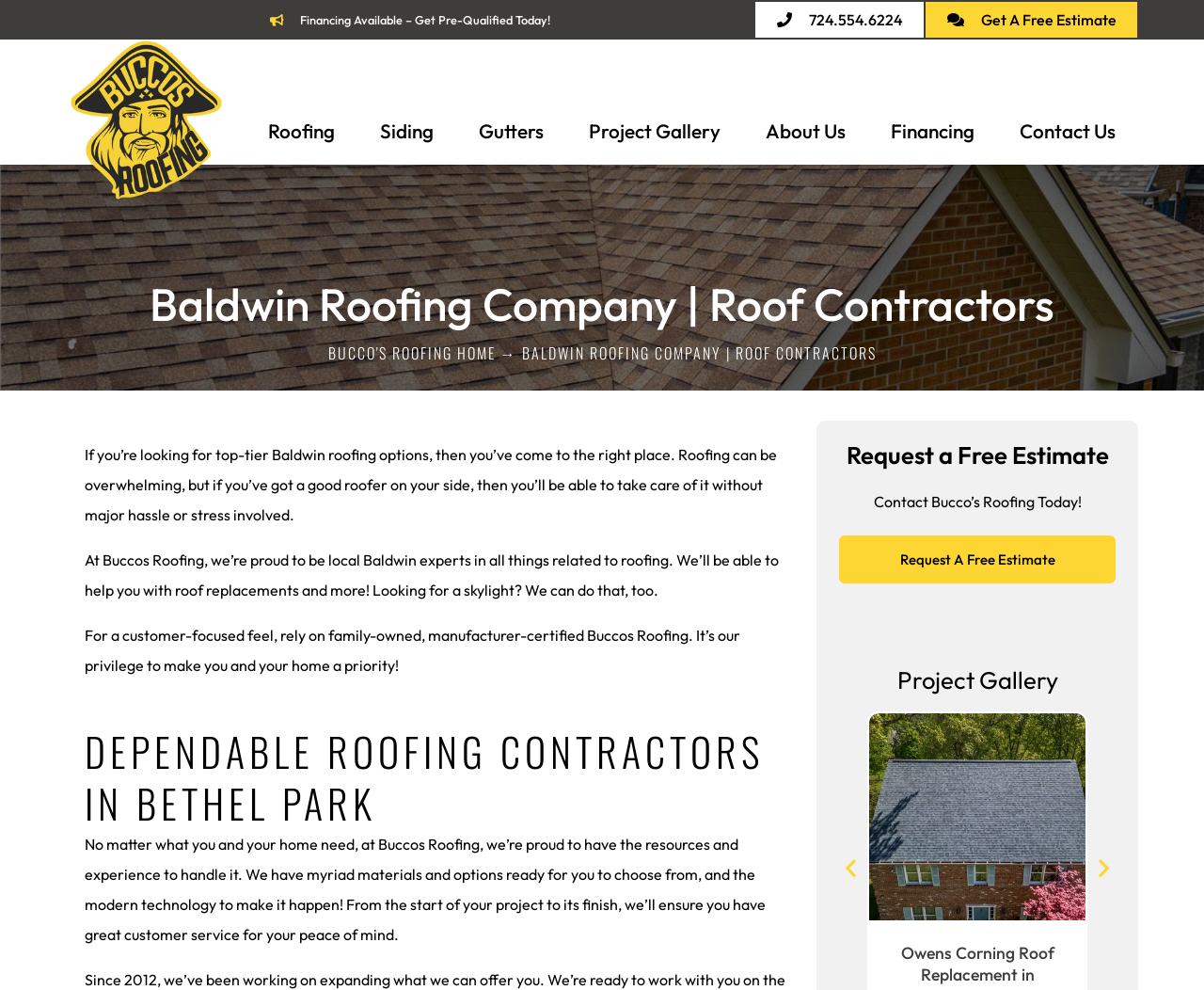What type of services does Buccos Roofing offer?
Look at the image and answer the question using a single word or phrase.

Roofing, Siding, Gutters